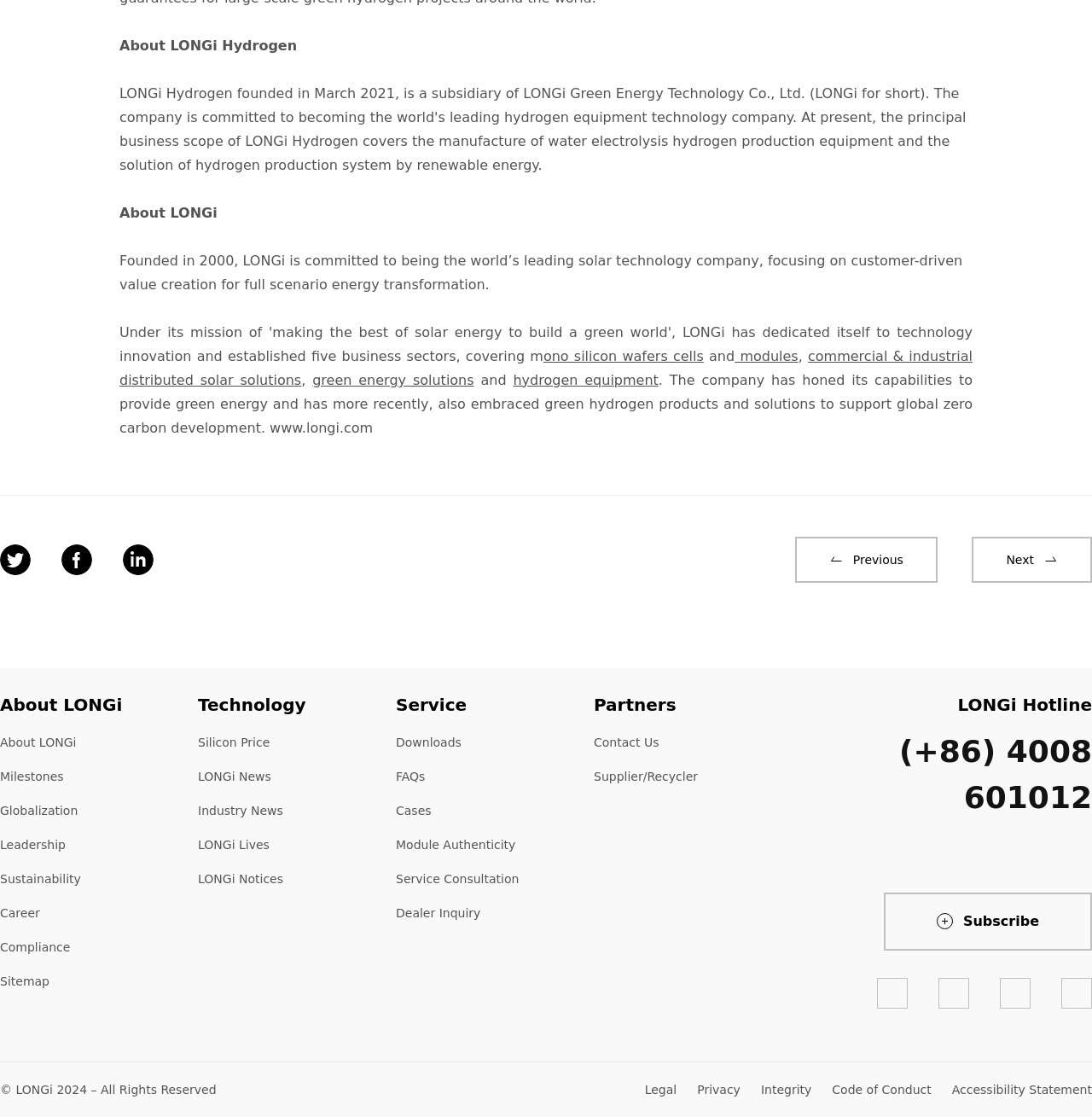Using the details in the image, give a detailed response to the question below:
What is the company's name?

The company's name is mentioned in the static text 'About LONGi Hydrogen' at the top of the webpage, and also in the link 'www.longi.com'.